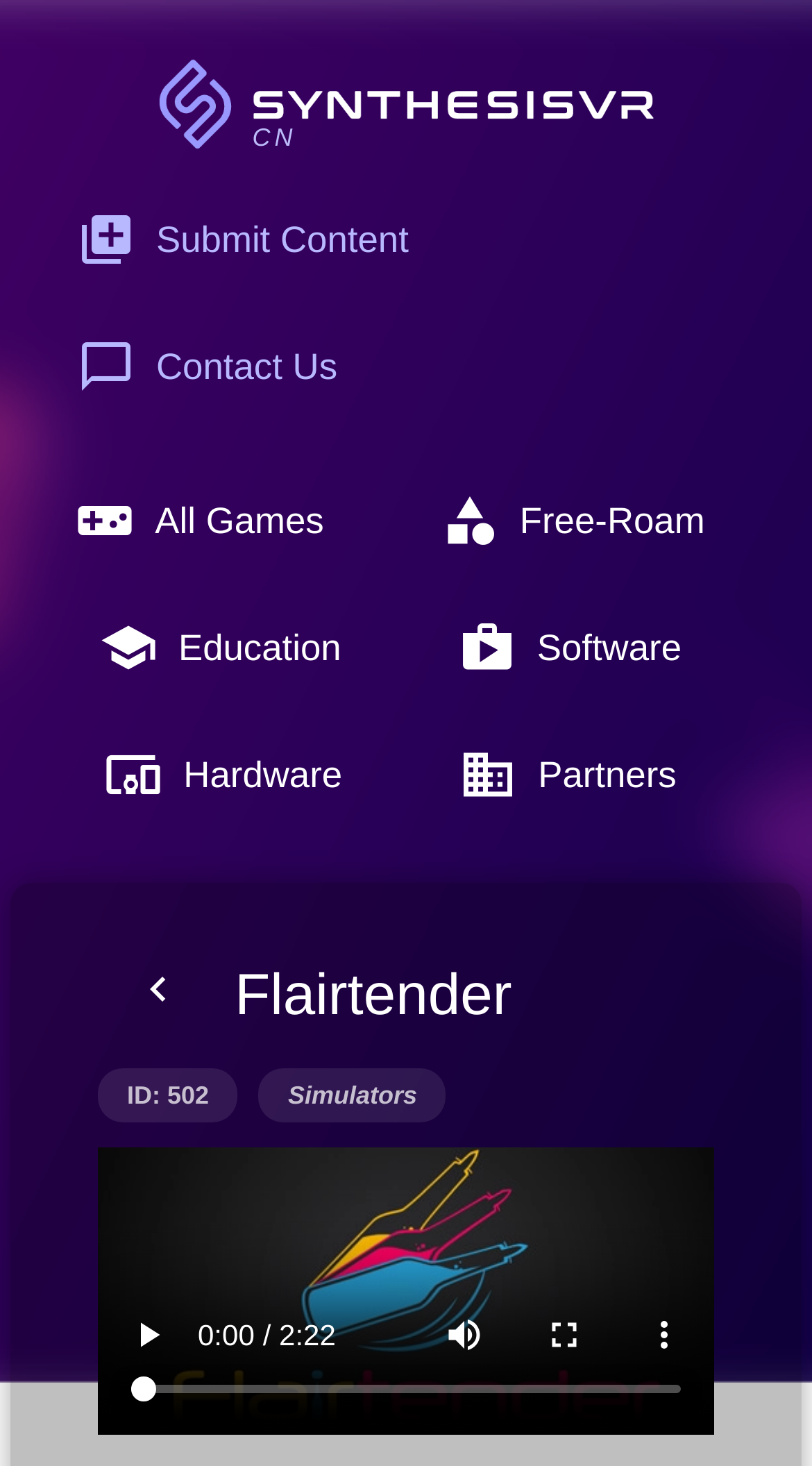How many buttons are there in the video controls?
Answer the question with as much detail as you can, using the image as a reference.

There are four buttons in the video controls: 'play', 'mute', 'enter full screen', and 'show more media controls'.